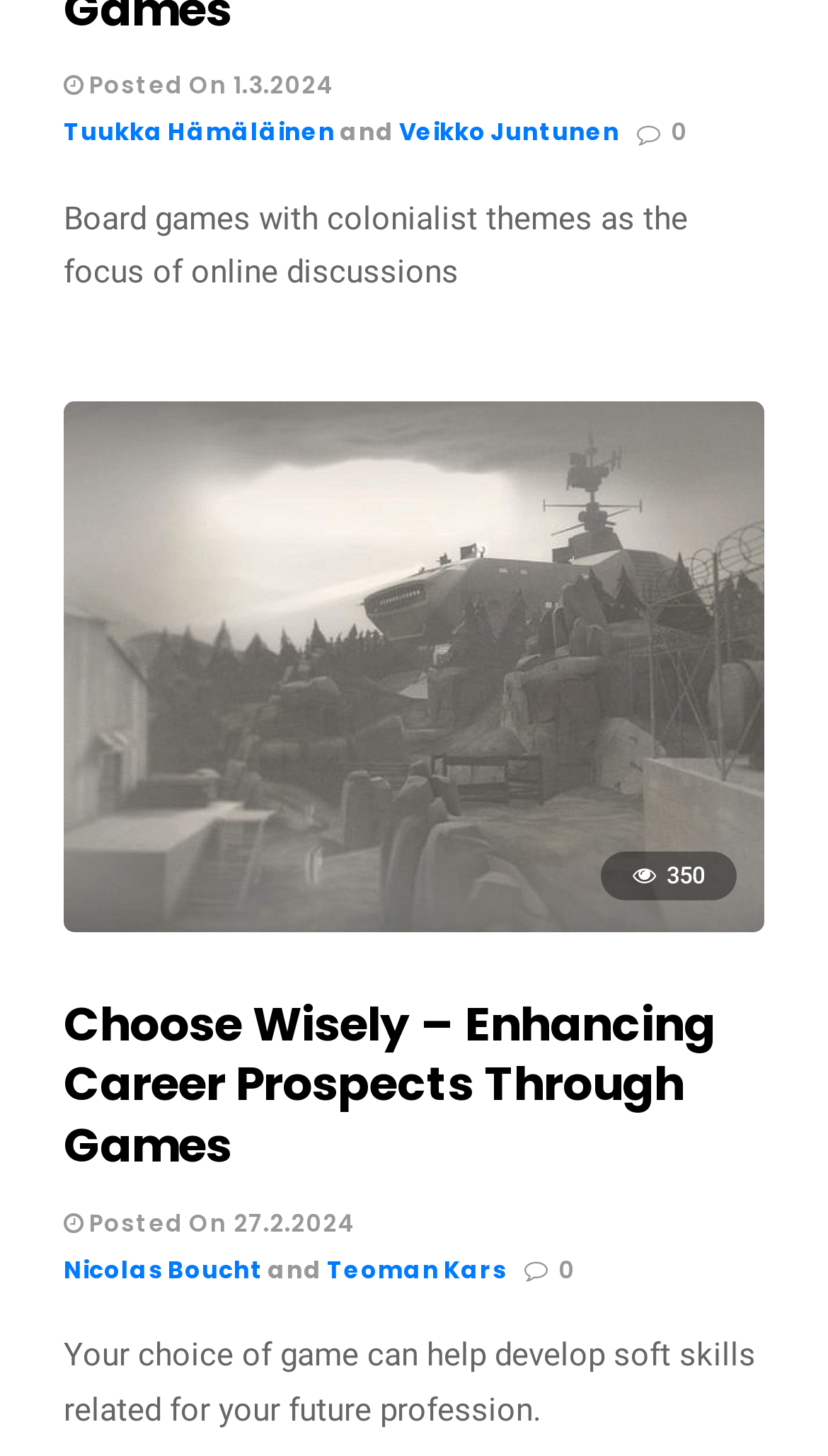Identify the coordinates of the bounding box for the element described below: "Teoman Kars". Return the coordinates as four float numbers between 0 and 1: [left, top, right, bottom].

[0.395, 0.86, 0.613, 0.883]